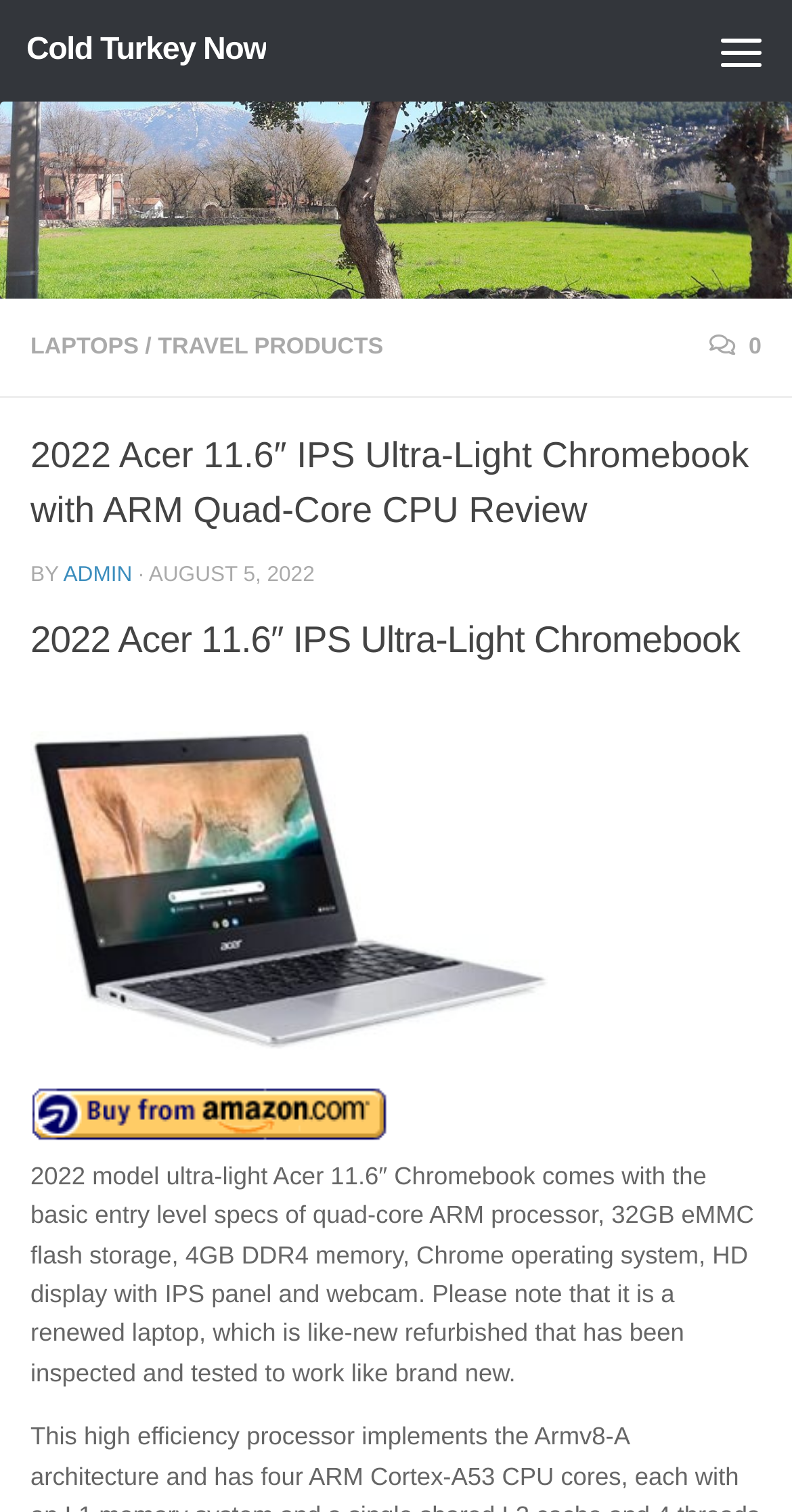Identify the bounding box coordinates of the region I need to click to complete this instruction: "Buy from Amazon.com".

[0.038, 0.719, 0.49, 0.757]